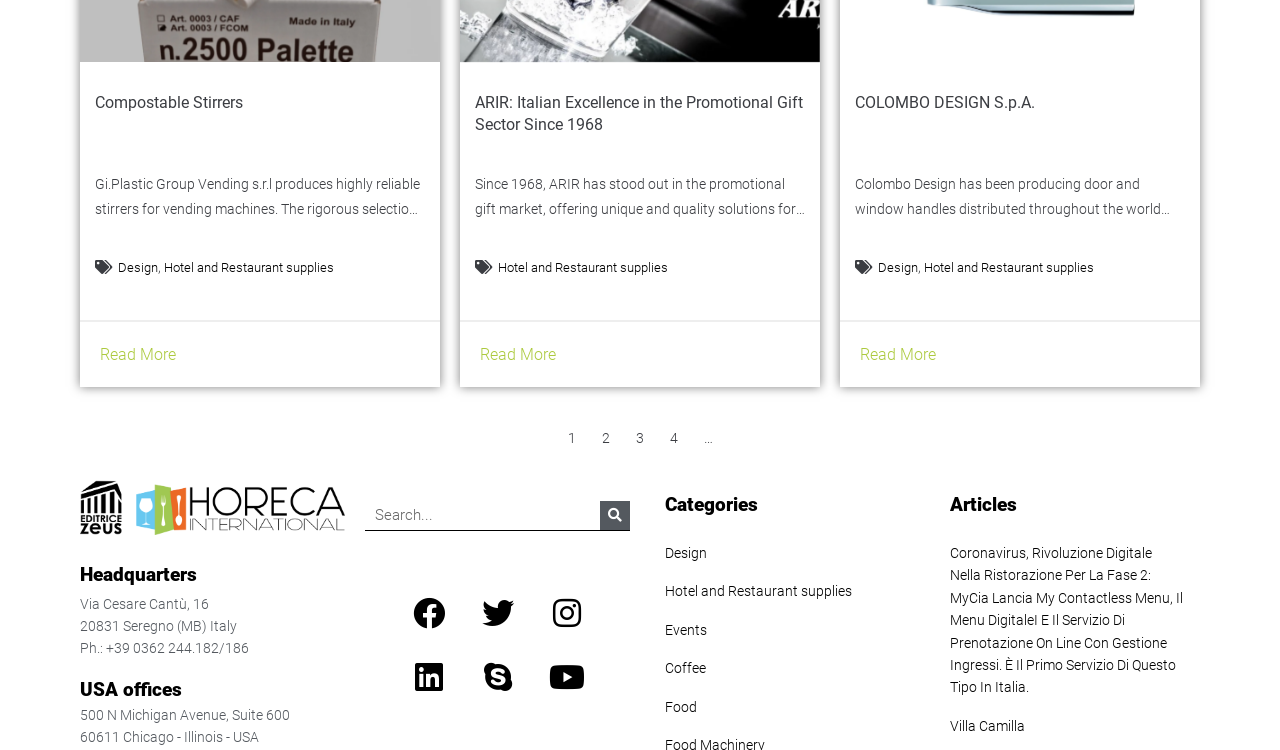What is the social media platform represented by the icon ?
Examine the screenshot and reply with a single word or phrase.

Youtube